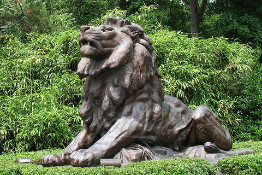What does the lion sculpture symbolize?
Please look at the screenshot and answer in one word or a short phrase.

Nobility and power